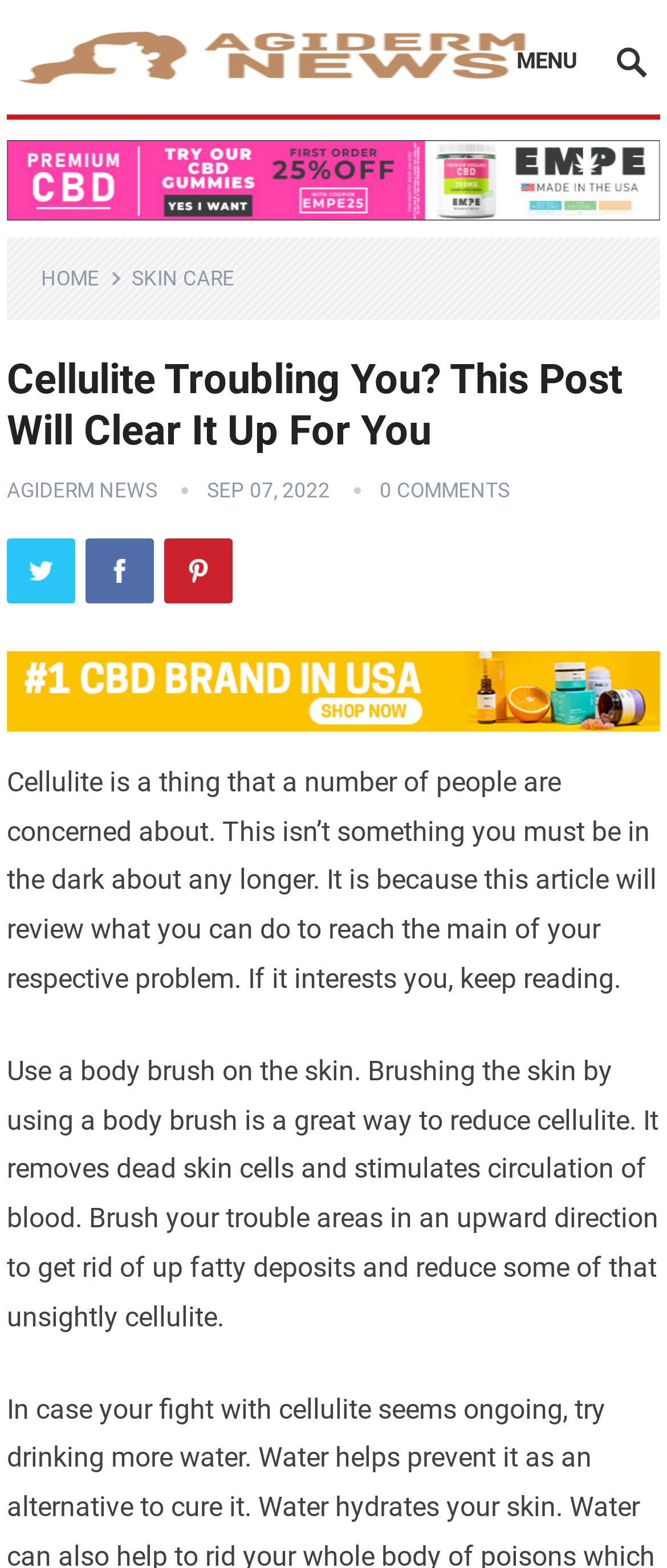Answer the following in one word or a short phrase: 
What is the purpose of this article?

To provide solutions for cellulite